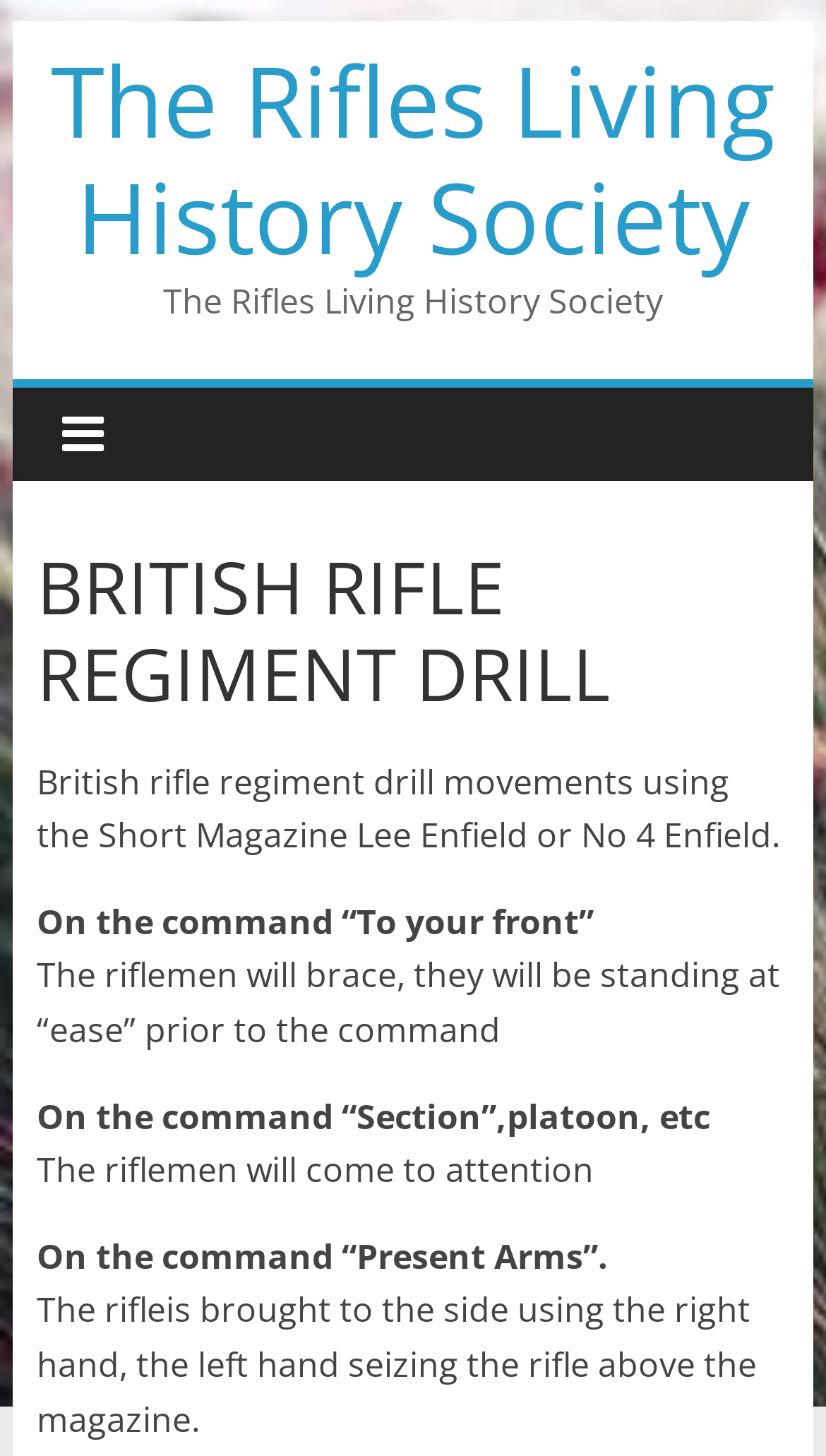Give a succinct answer to this question in a single word or phrase: 
How many commands are mentioned on the webpage?

Four